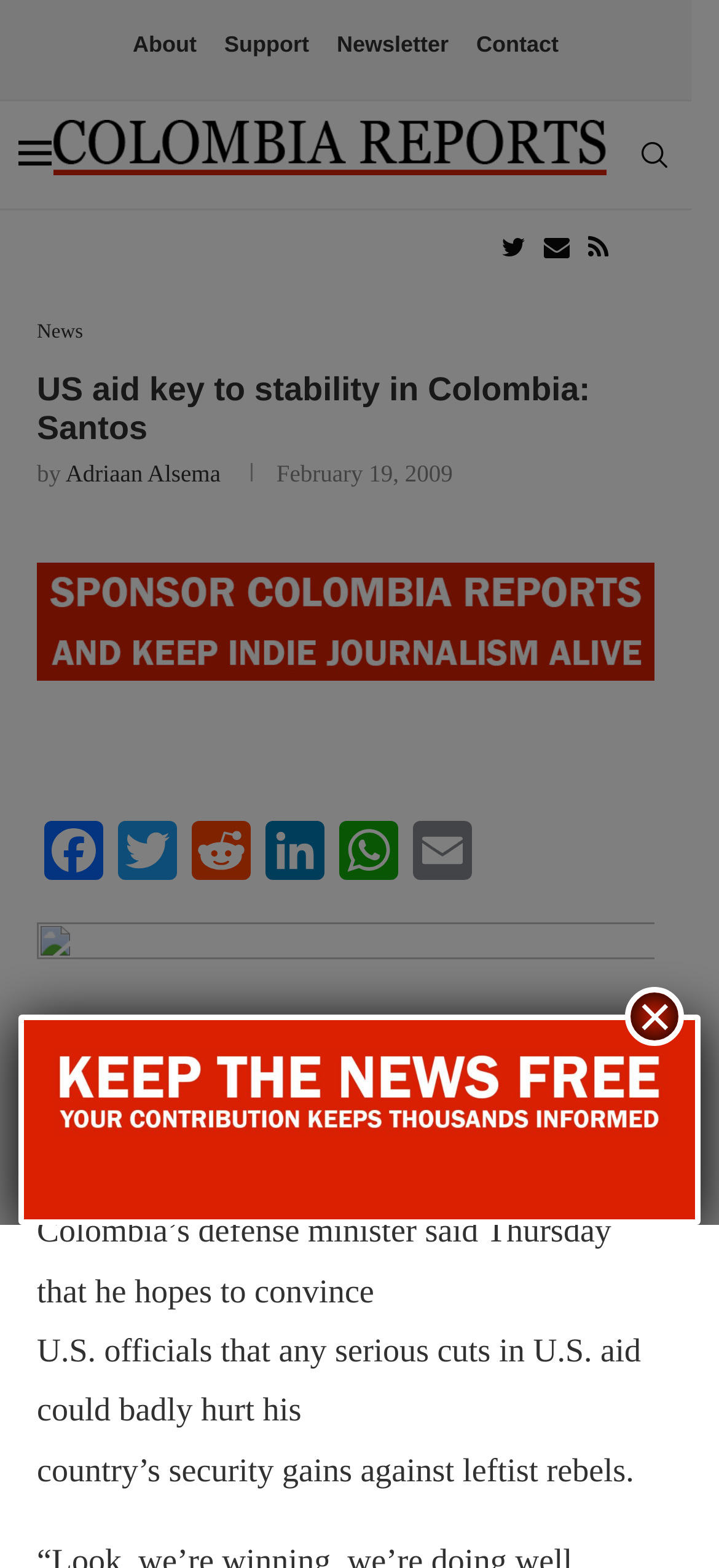Could you determine the bounding box coordinates of the clickable element to complete the instruction: "Read news"? Provide the coordinates as four float numbers between 0 and 1, i.e., [left, top, right, bottom].

[0.051, 0.205, 0.116, 0.22]